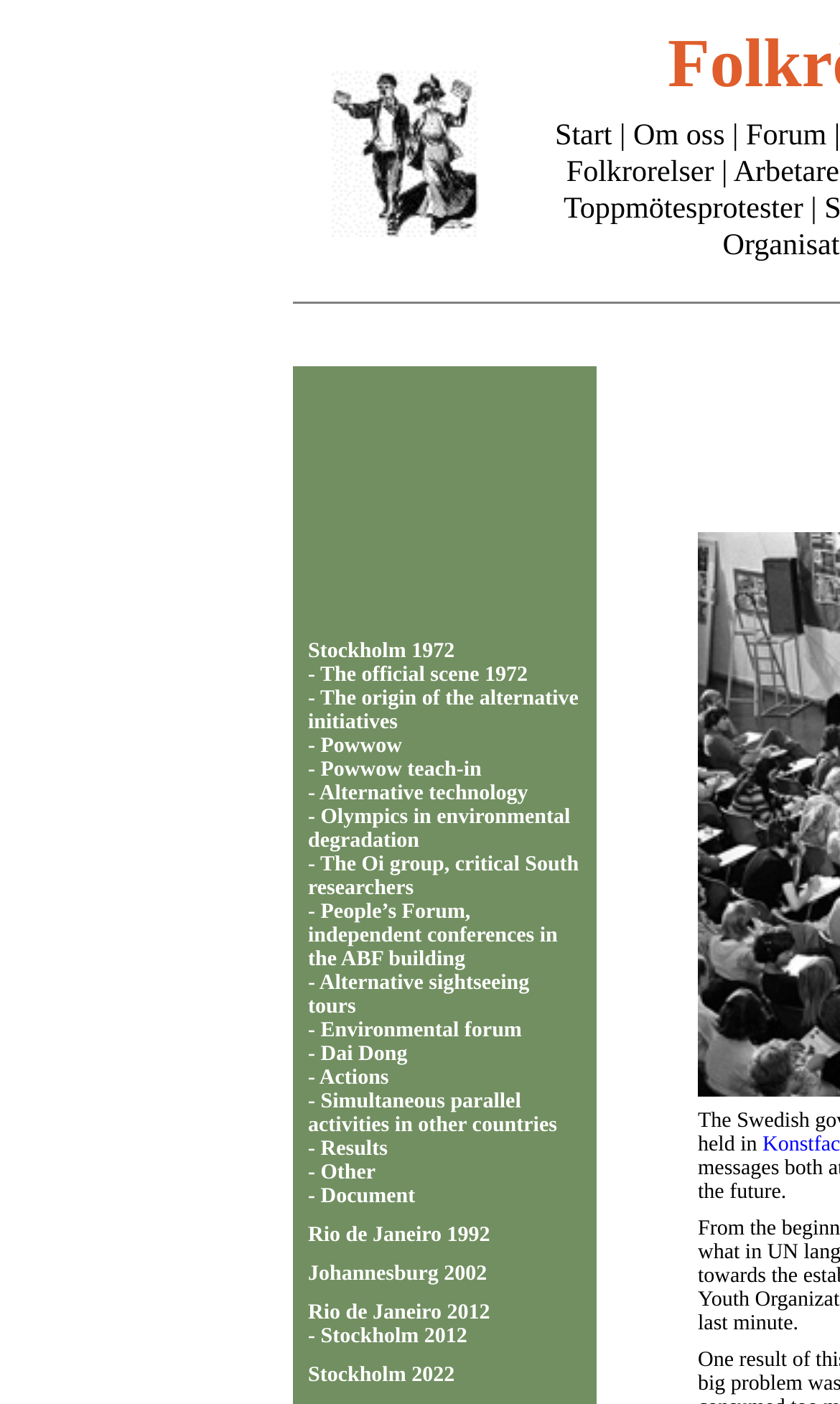Using the provided element description: "Column", identify the bounding box coordinates. The coordinates should be four floats between 0 and 1 in the order [left, top, right, bottom].

None